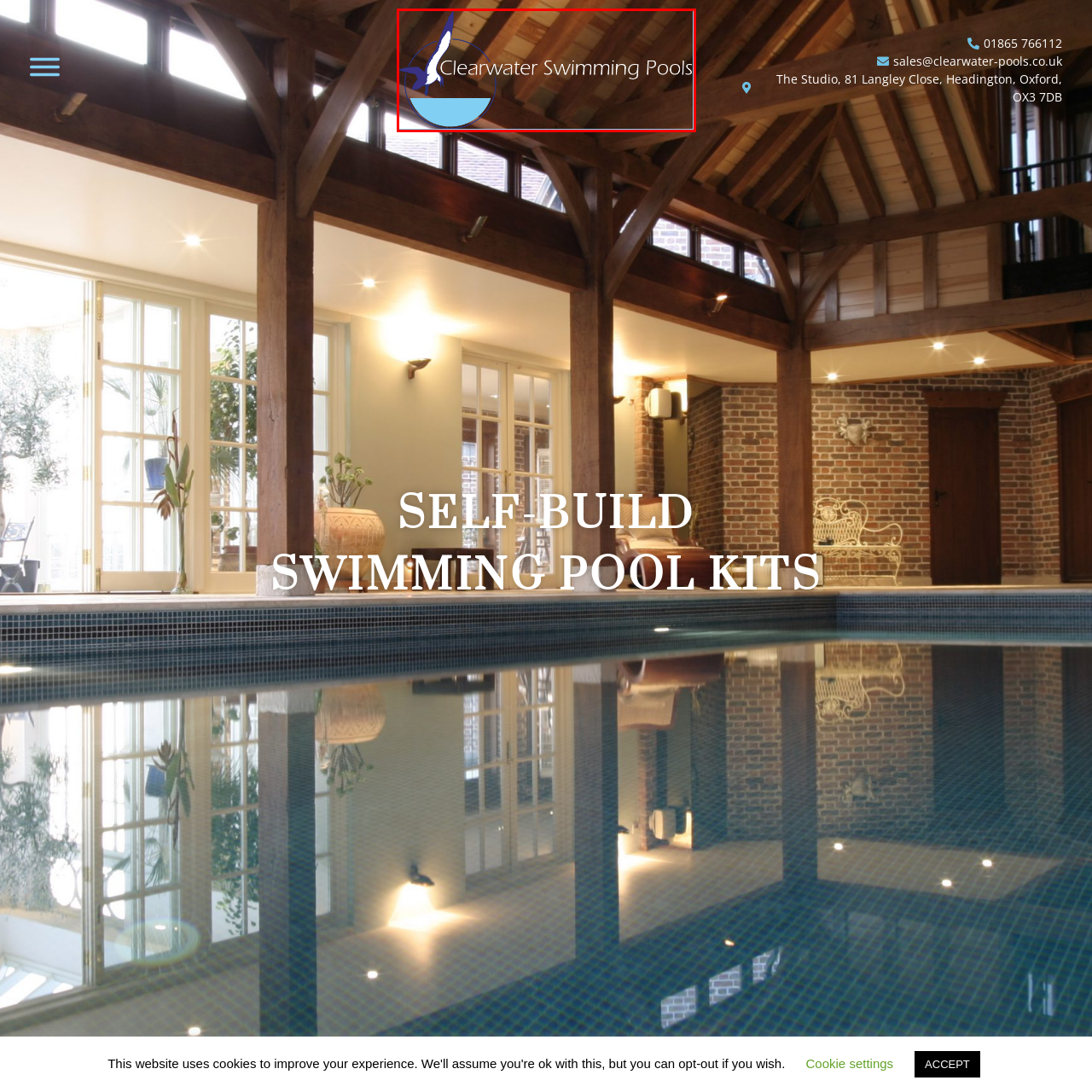Observe the image enclosed by the red rectangle, What is the color scheme of the logo?
 Give a single word or phrase as your answer.

Soft blues and whites